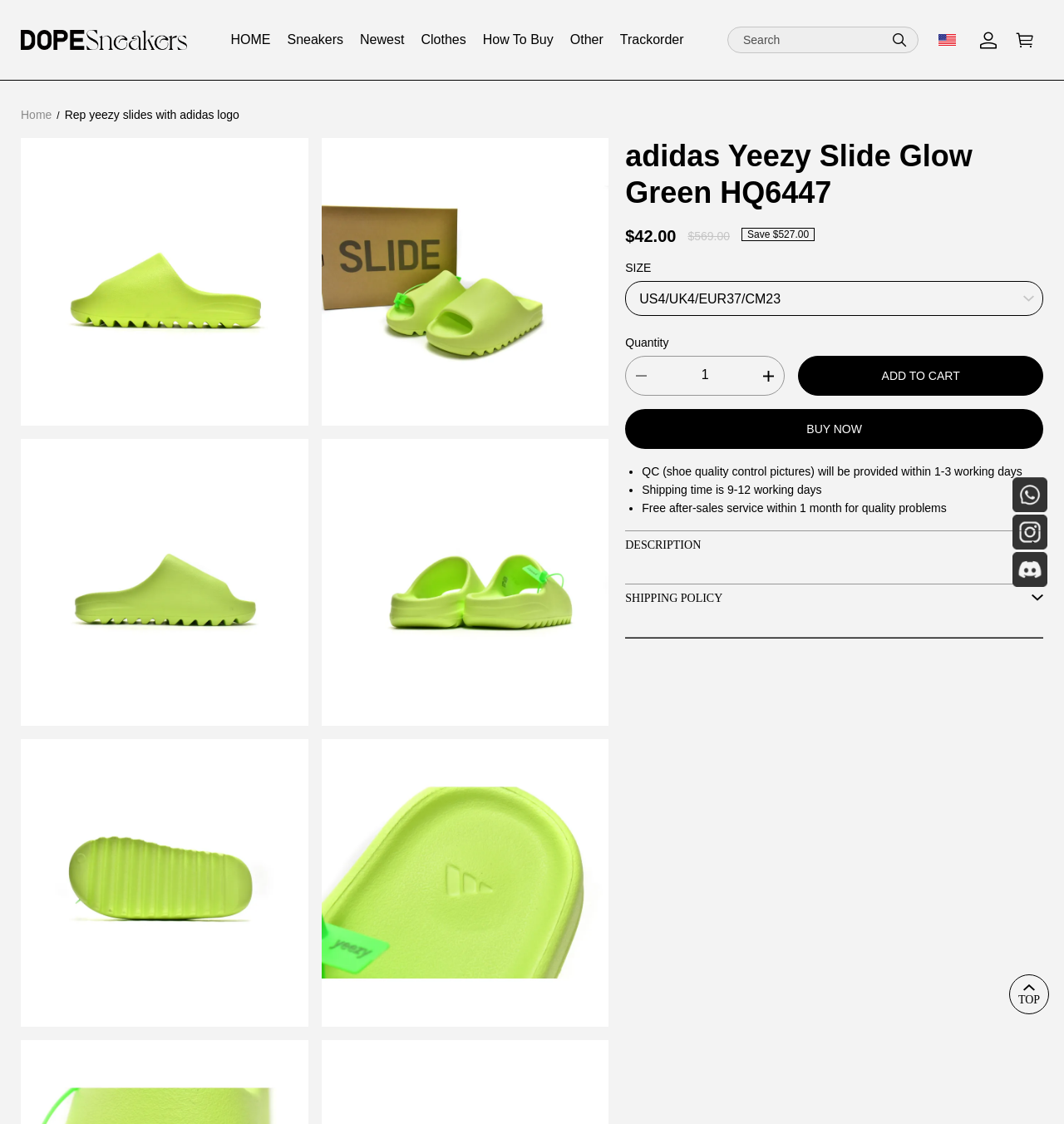Please answer the following question using a single word or phrase: 
What is the original price of the adidas Yeezy Slide Glow Green HQ6447?

$569.00